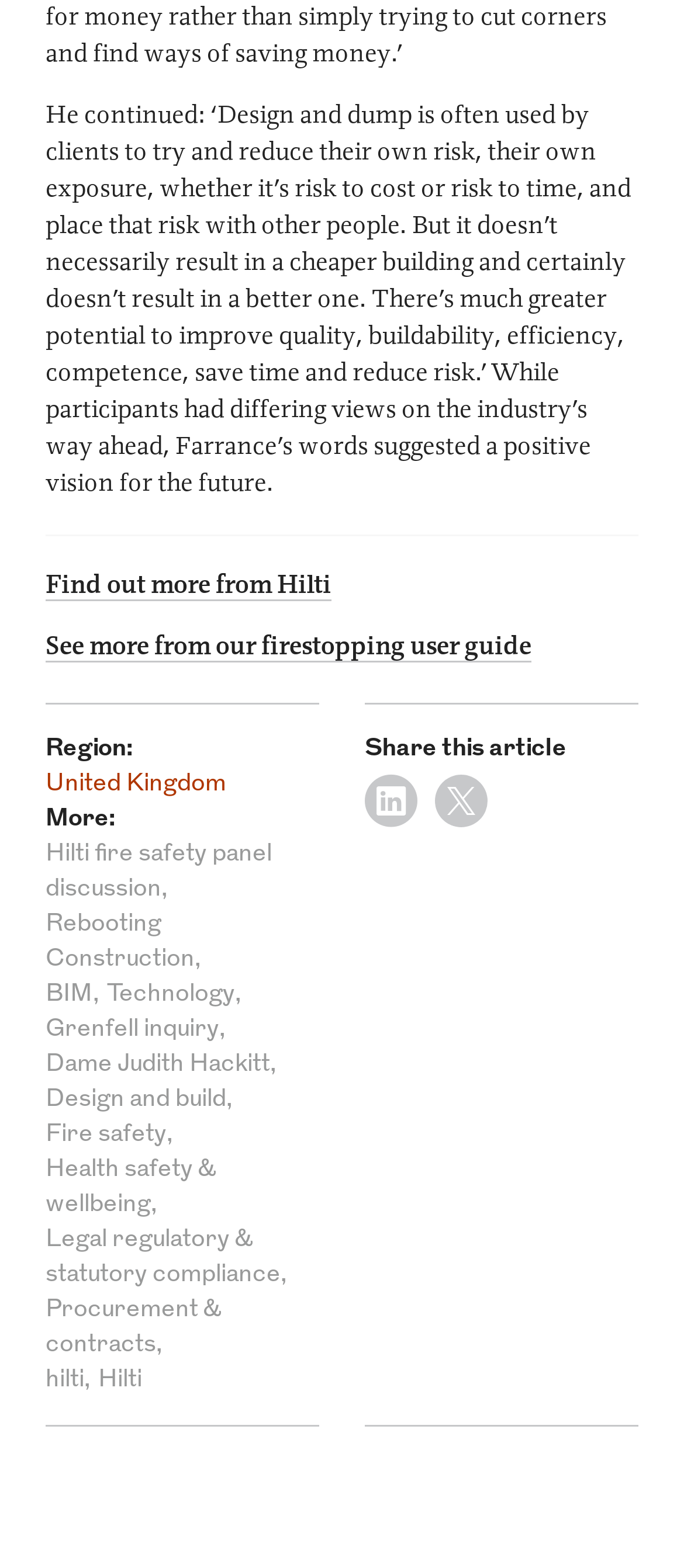Bounding box coordinates are specified in the format (top-left x, top-left y, bottom-right x, bottom-right y). All values are floating point numbers bounded between 0 and 1. Please provide the bounding box coordinate of the region this sentence describes: Rebooting Construction

[0.067, 0.581, 0.285, 0.621]